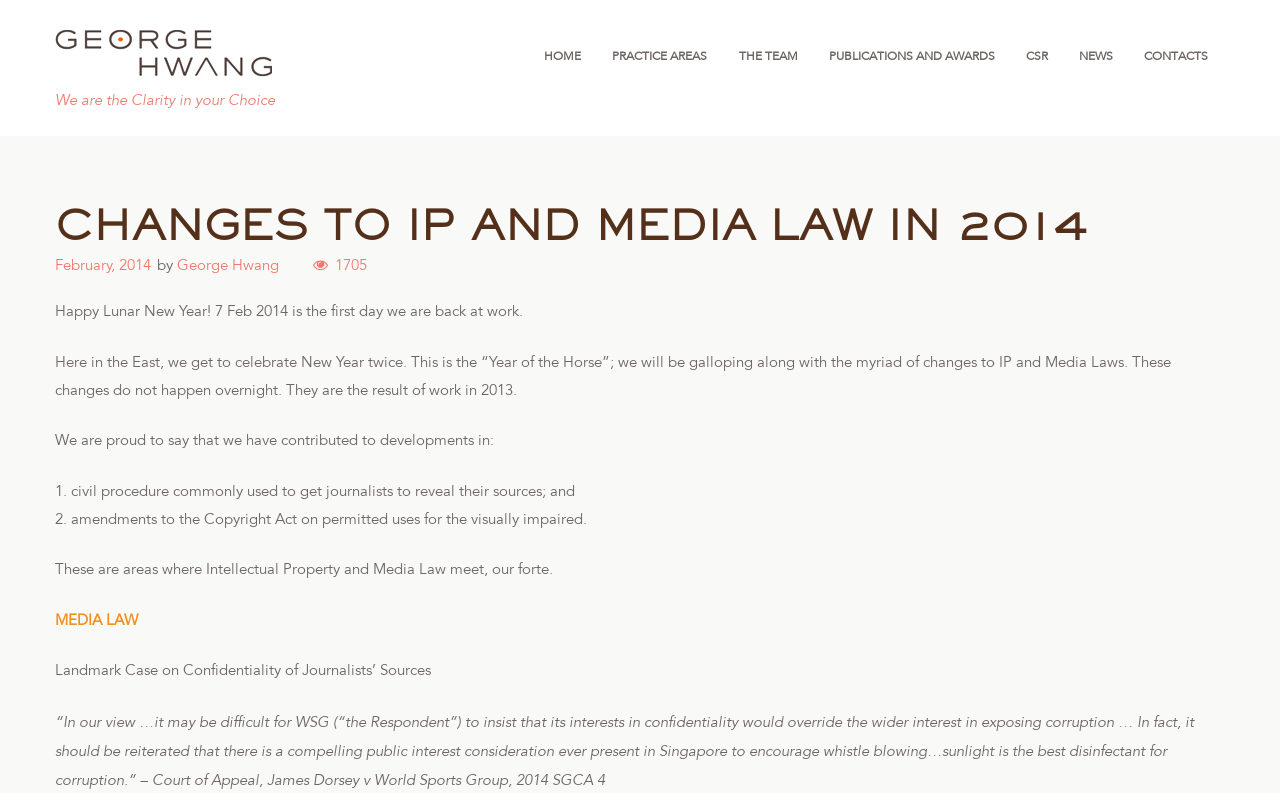What is the topic of the landmark case mentioned in the article?
Please look at the screenshot and answer using one word or phrase.

Confidentiality of Journalists’ Sources